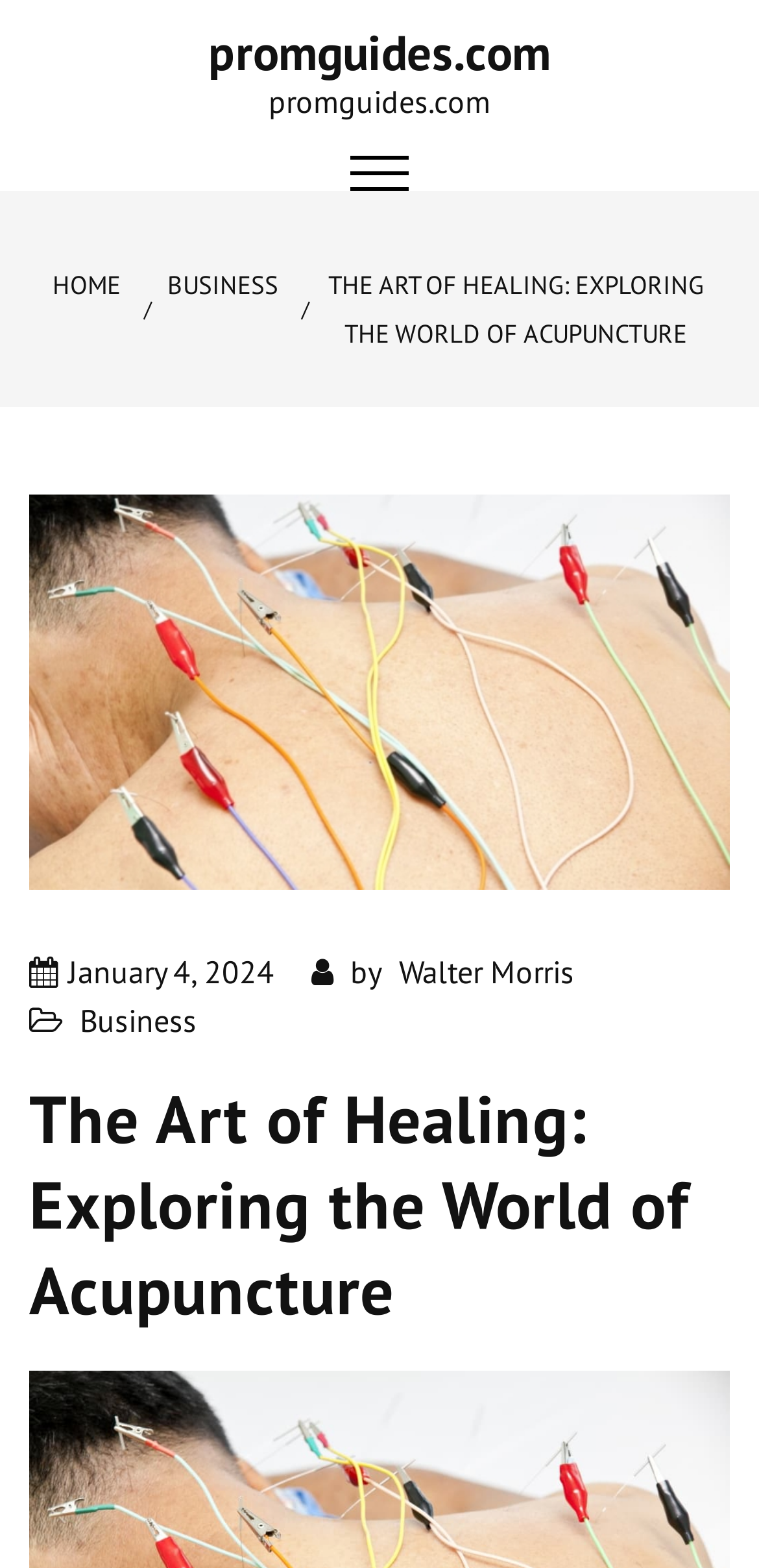What is the name of the website?
Please answer using one word or phrase, based on the screenshot.

promguides.com